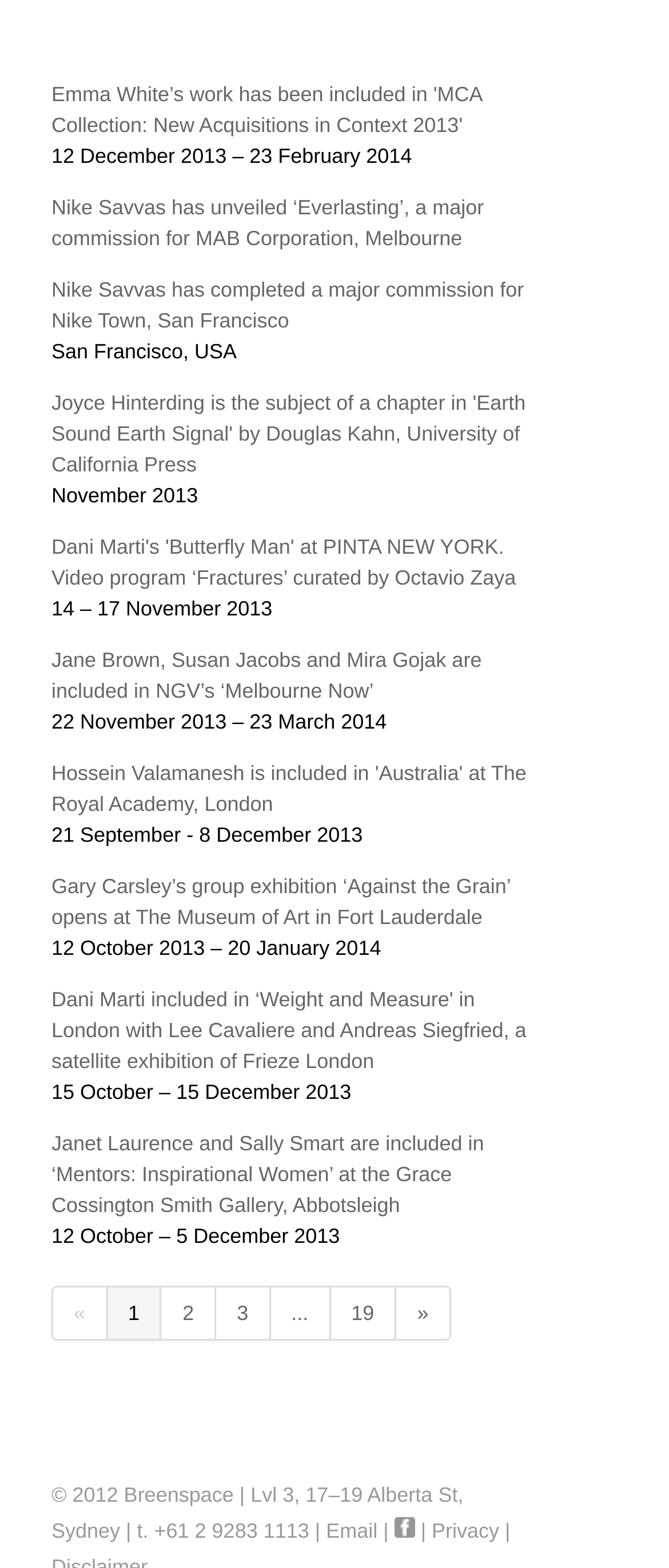Kindly determine the bounding box coordinates of the area that needs to be clicked to fulfill this instruction: "View privacy policy".

[0.645, 0.969, 0.746, 0.984]